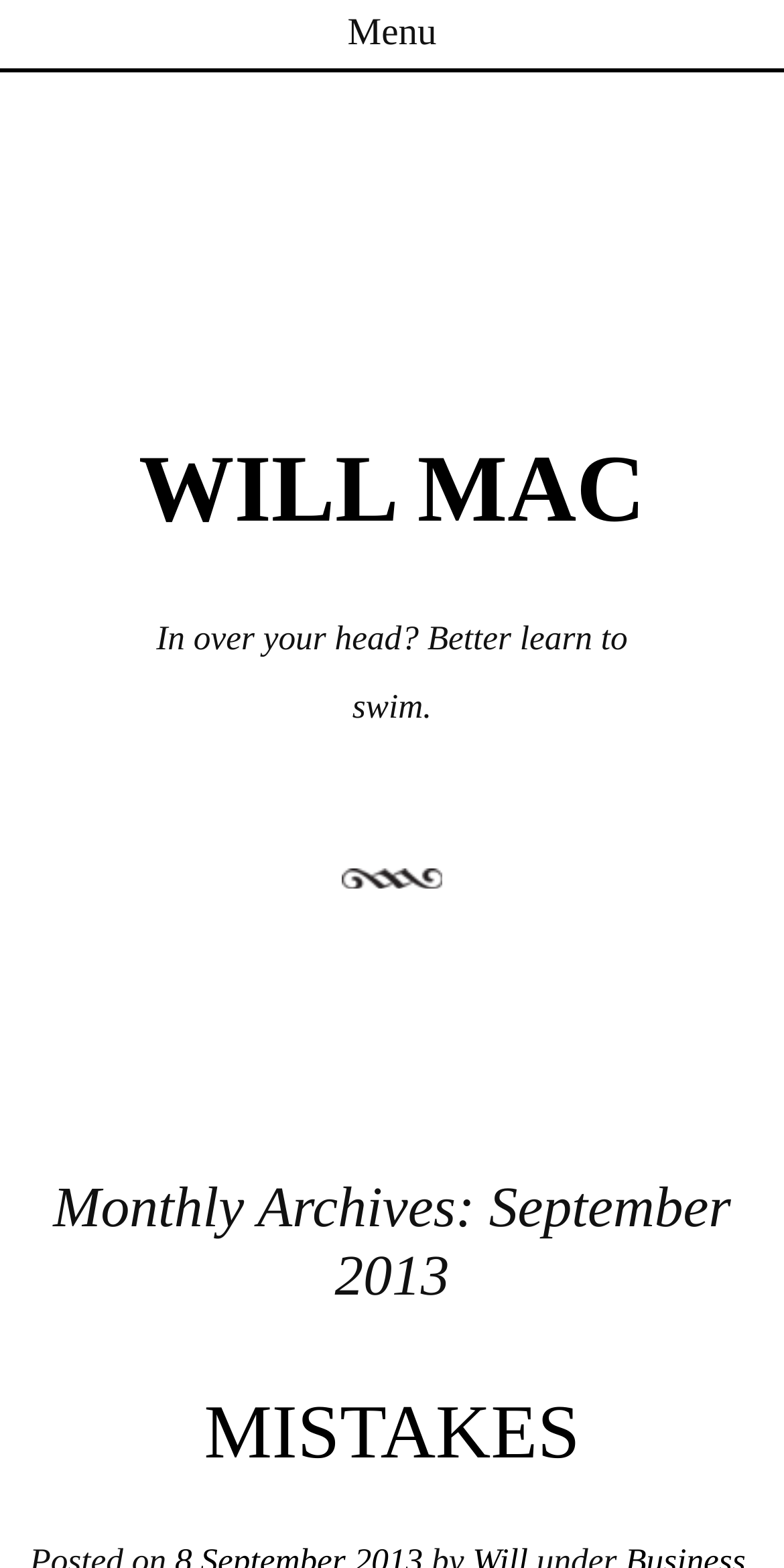Answer the following query concisely with a single word or phrase:
What is the name of the author?

Will Mac